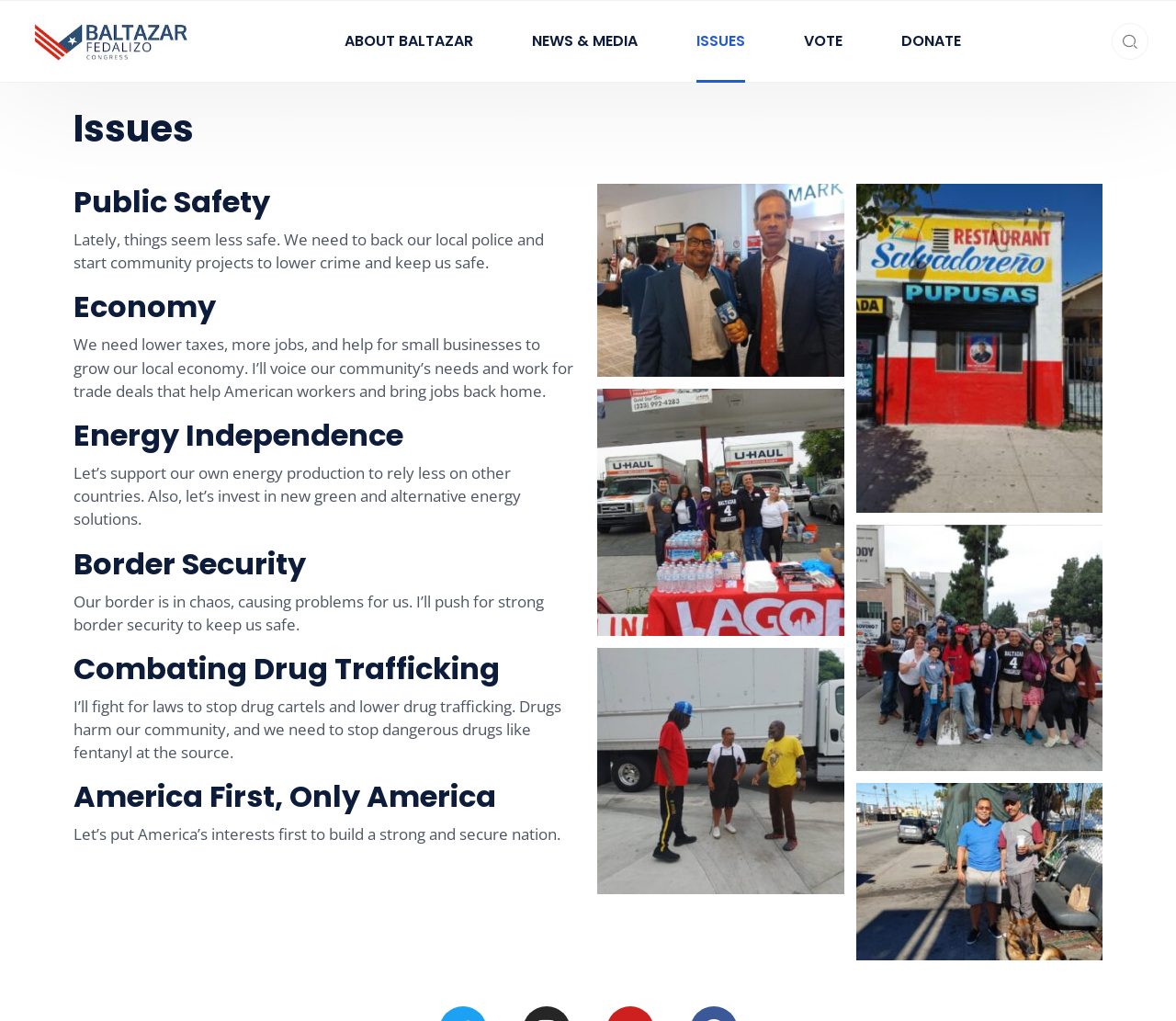From the image, can you give a detailed response to the question below:
What is the main topic of this webpage?

Based on the webpage structure and content, I can see that the main topic is 'Issues' which is a heading element with multiple subheadings and descriptions underneath, indicating that the webpage is discussing various issues.